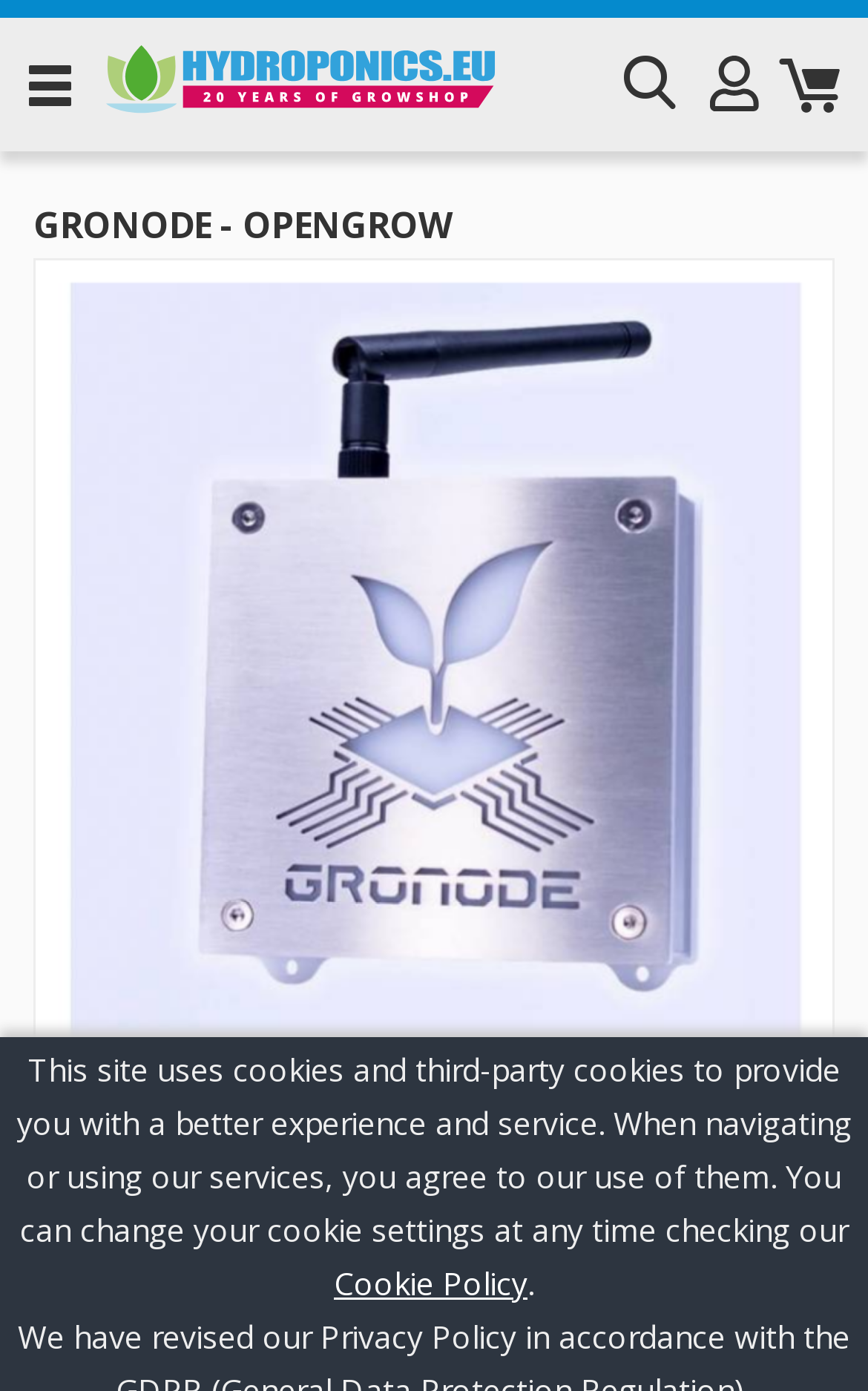What is the logo of the website?
Craft a detailed and extensive response to the question.

I found the logo of the website by looking at the image element with the description 'Gronode - OpenGrow' which is located at the bounding box coordinates [0.067, 0.203, 0.938, 0.748].